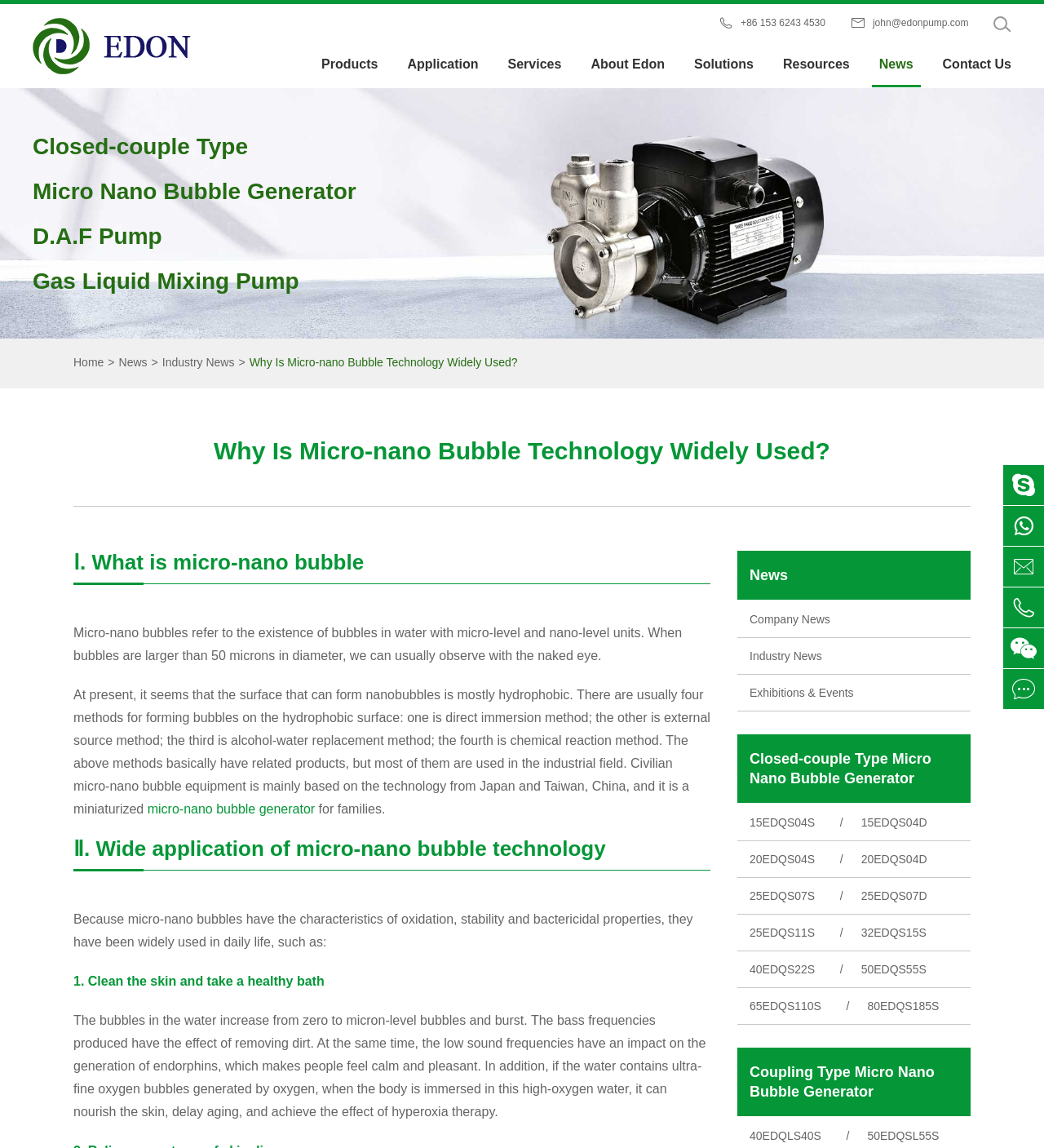Identify the bounding box coordinates of the region I need to click to complete this instruction: "Contact us".

[0.903, 0.036, 0.969, 0.076]